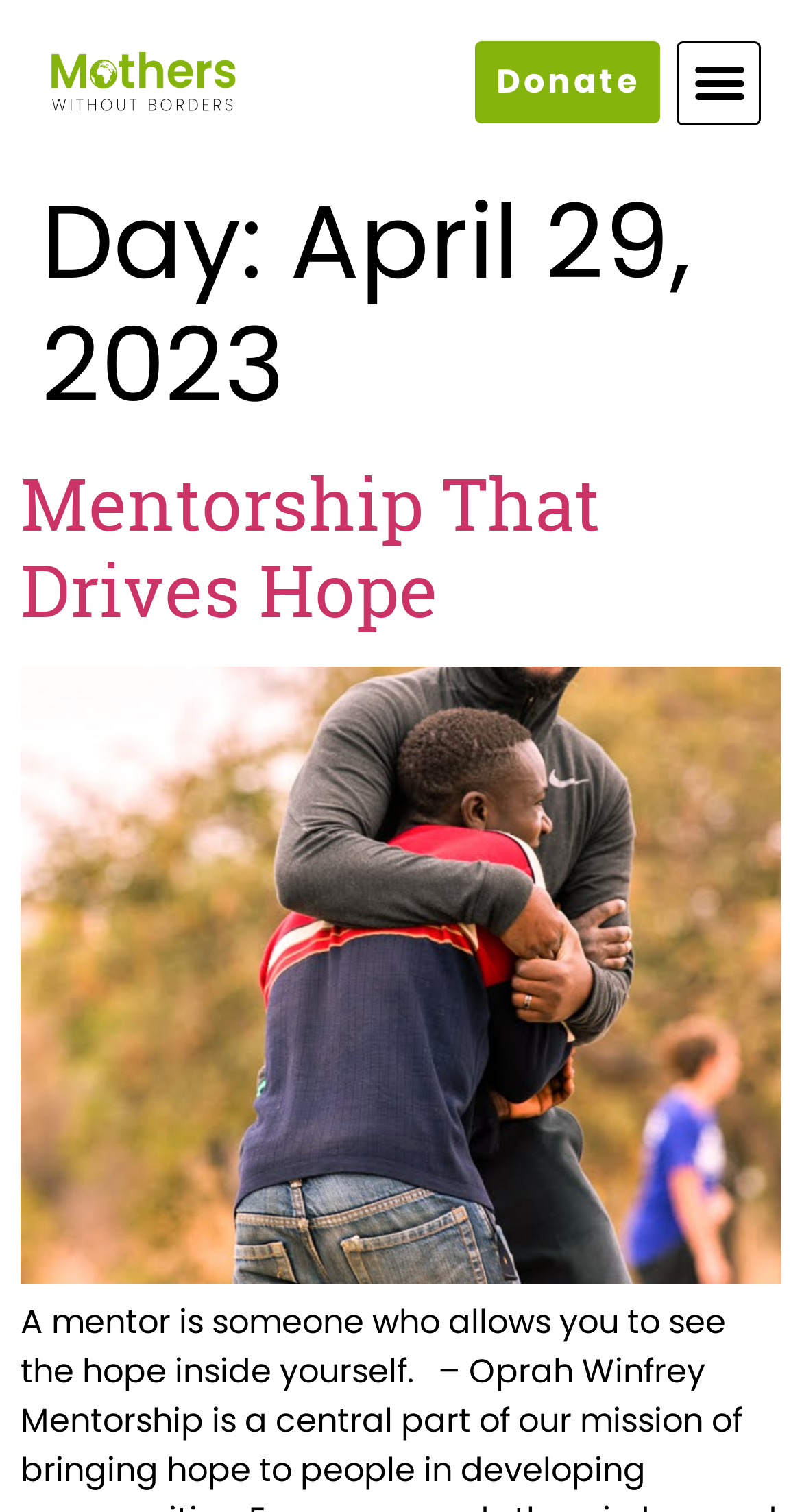What is the logo of Mothers Without Borders?
Offer a detailed and exhaustive answer to the question.

The logo of Mothers Without Borders can be found at the top left corner of the webpage, which is an image with a link to the Mothers Without Borders website.